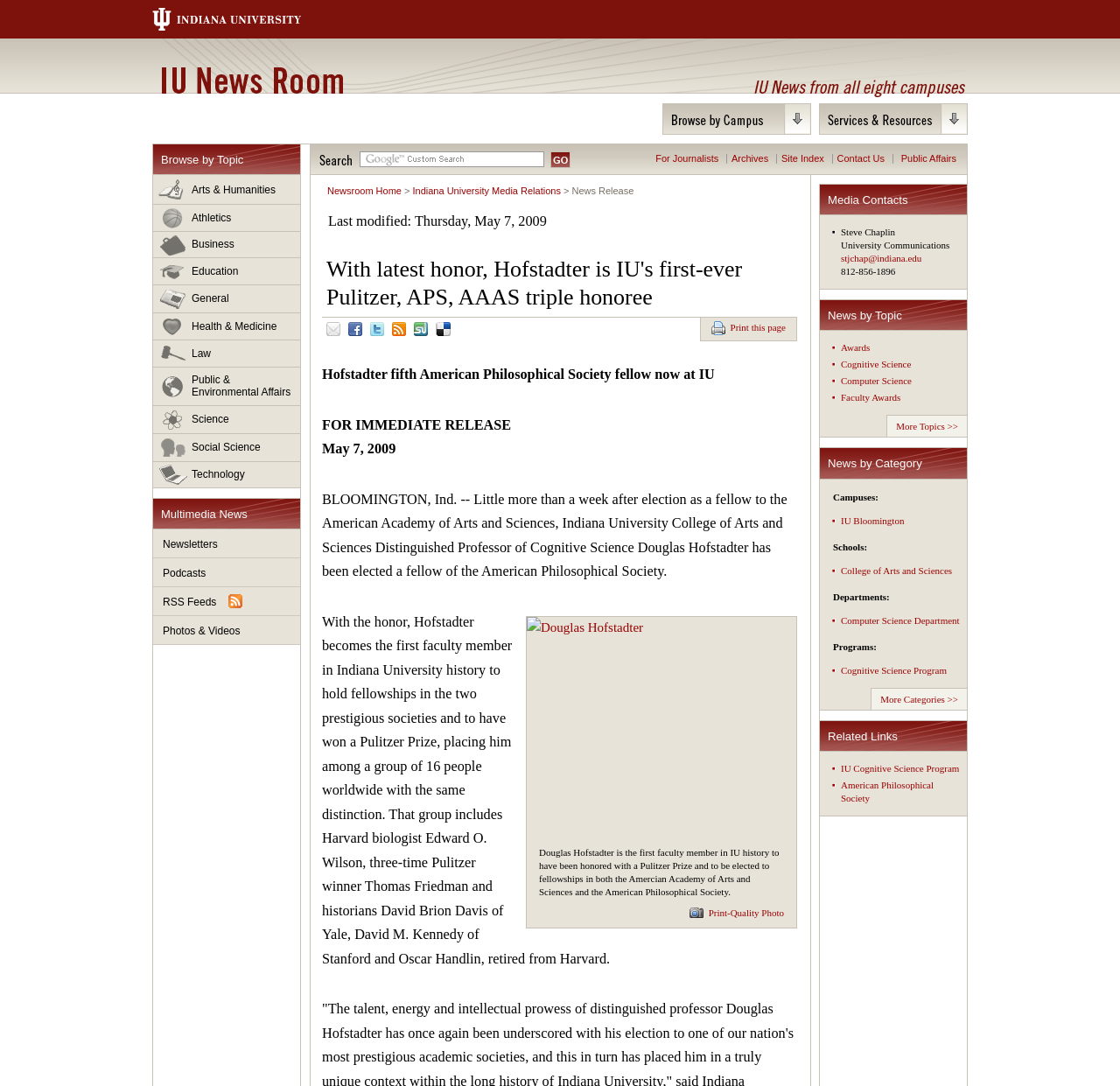Can you specify the bounding box coordinates of the area that needs to be clicked to fulfill the following instruction: "Print this page"?

[0.635, 0.296, 0.702, 0.311]